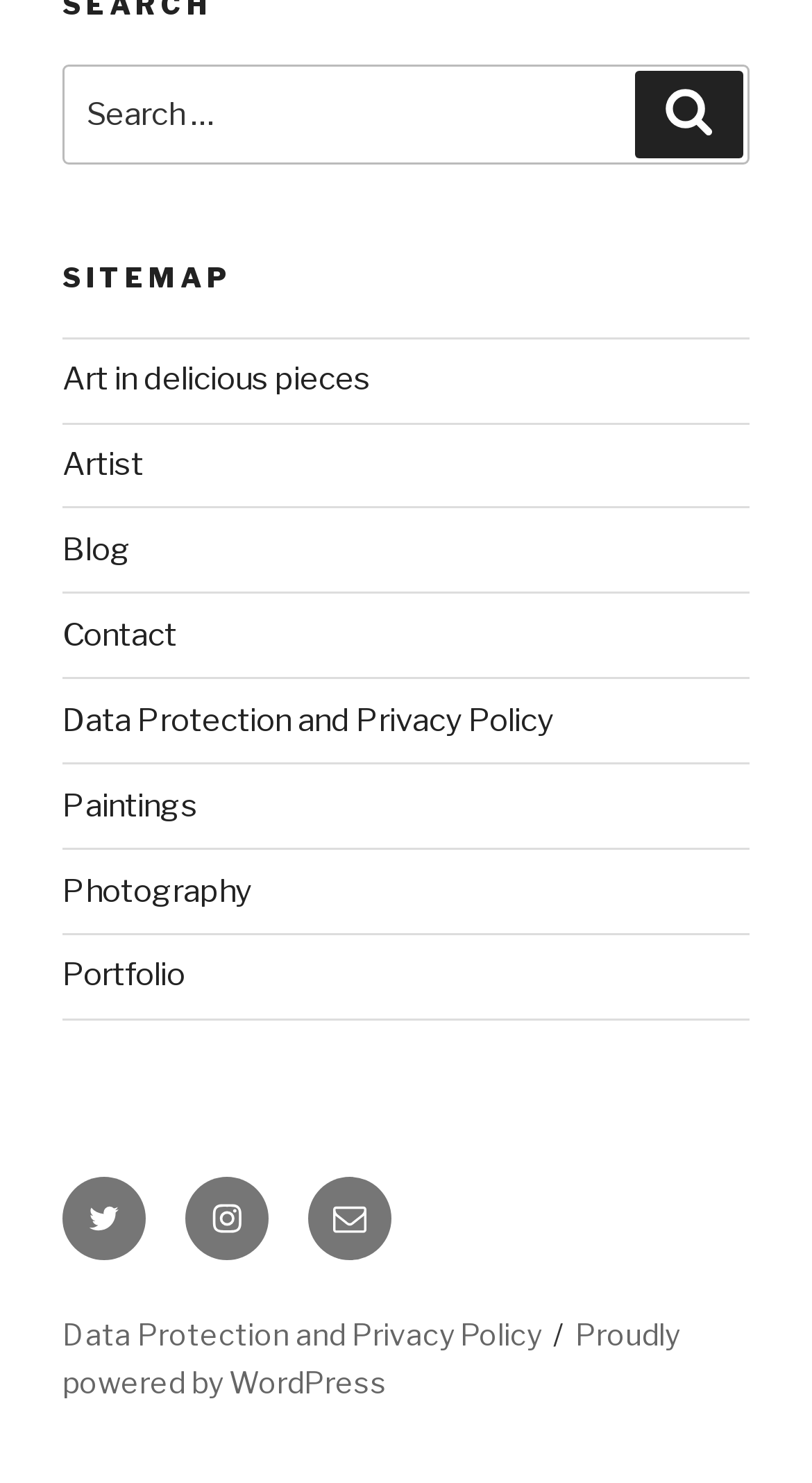Determine the bounding box coordinates of the section I need to click to execute the following instruction: "View Art in delicious pieces". Provide the coordinates as four float numbers between 0 and 1, i.e., [left, top, right, bottom].

[0.077, 0.243, 0.456, 0.269]